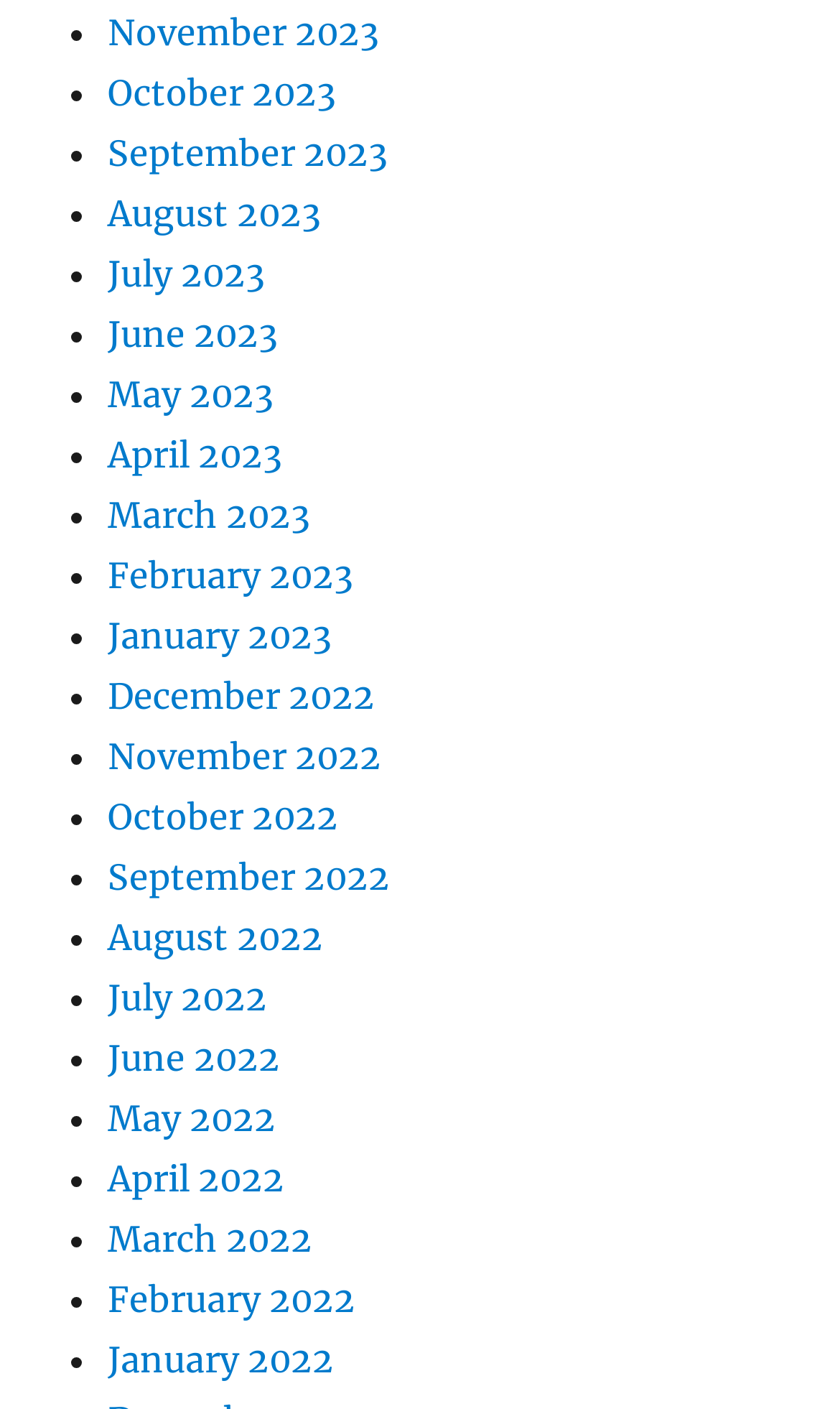Please identify the bounding box coordinates of the element I should click to complete this instruction: 'View November 2023'. The coordinates should be given as four float numbers between 0 and 1, like this: [left, top, right, bottom].

[0.128, 0.008, 0.451, 0.038]